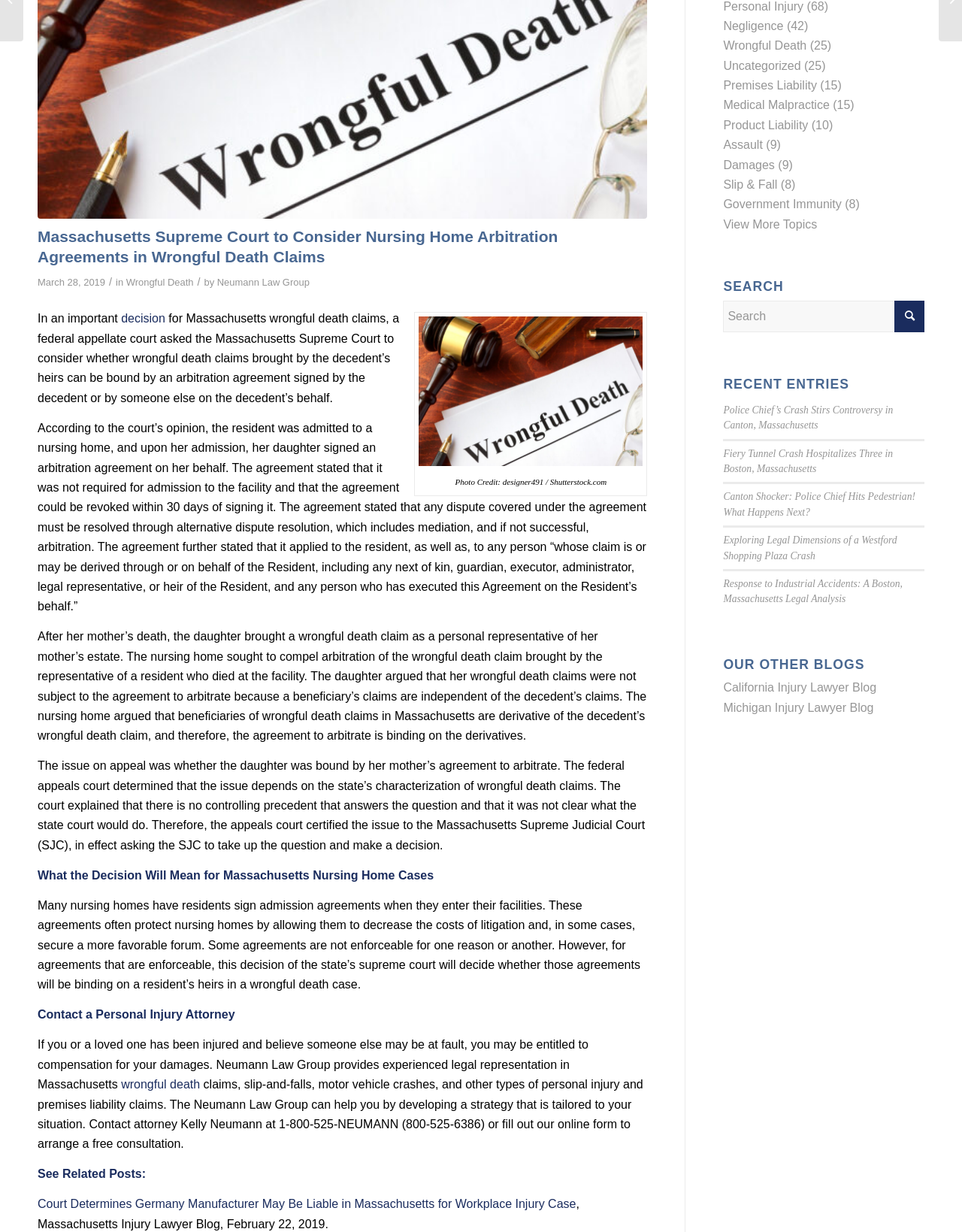Provide the bounding box coordinates, formatted as (top-left x, top-left y, bottom-right x, bottom-right y), with all values being floating point numbers between 0 and 1. Identify the bounding box of the UI element that matches the description: wrongful death

[0.126, 0.875, 0.208, 0.885]